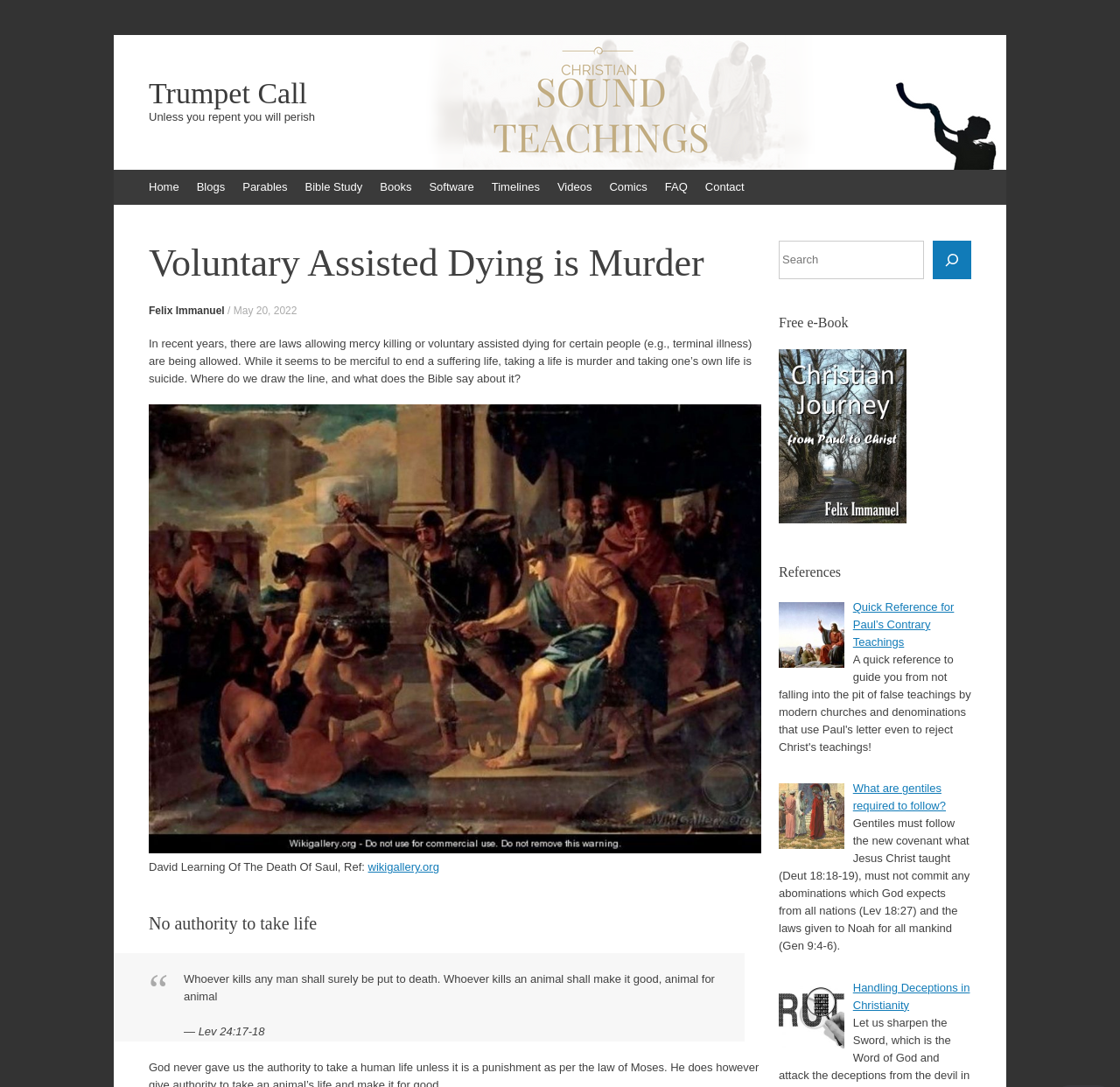What is the reference mentioned in the article?
Answer the question with a single word or phrase by looking at the picture.

Lev 24:17-18